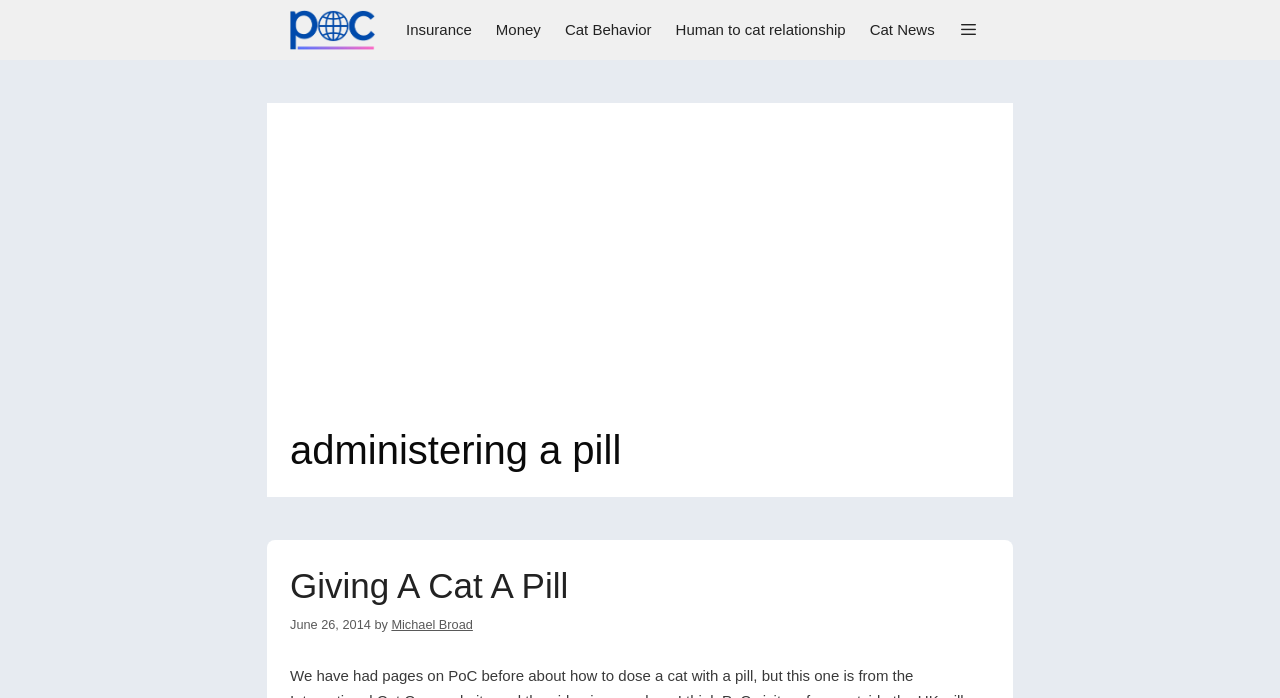What is the purpose of the button with the icon ''?
Based on the visual information, provide a detailed and comprehensive answer.

The button with the icon '' is commonly used as a search button. Its placement in the navigation section suggests that it is used for searching within the website.